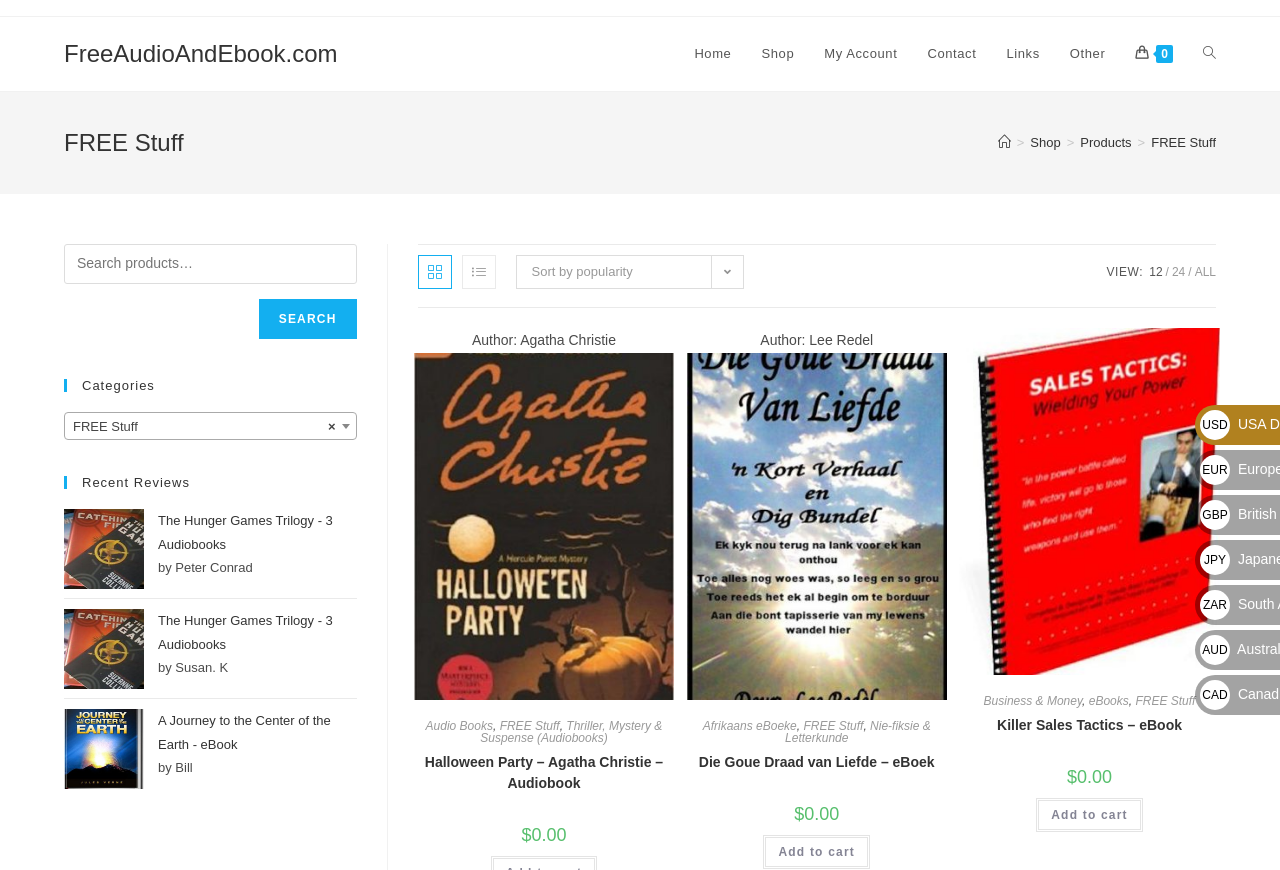Locate the bounding box coordinates of the area to click to fulfill this instruction: "Click on the 'Home' link". The bounding box should be presented as four float numbers between 0 and 1, in the order [left, top, right, bottom].

[0.531, 0.02, 0.583, 0.105]